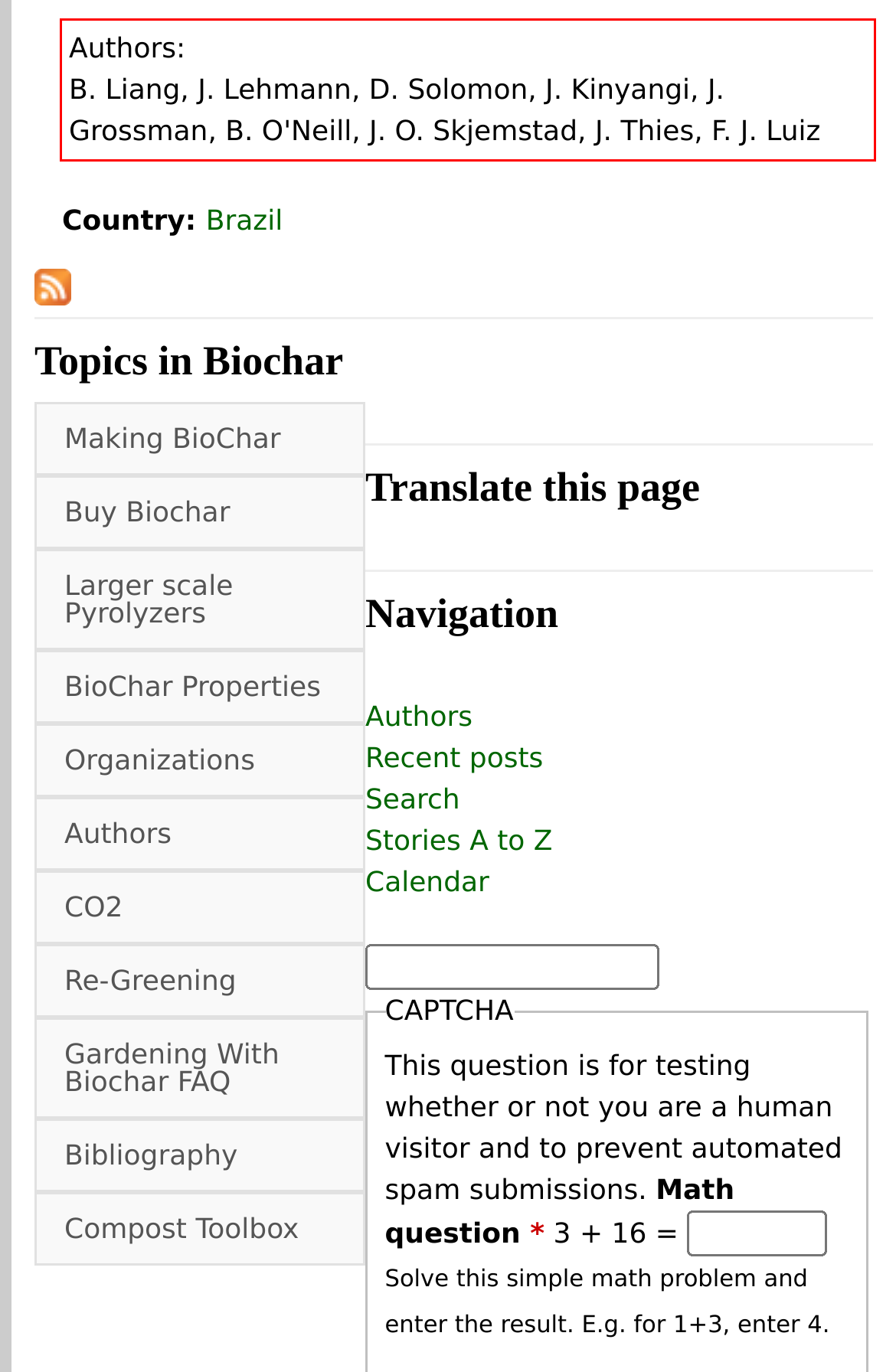Please examine the webpage screenshot and extract the text within the red bounding box using OCR.

Authors: B. Liang, J. Lehmann, D. Solomon, J. Kinyangi, J. Grossman, B. O'Neill, J. O. Skjemstad, J. Thies, F. J. Luiz